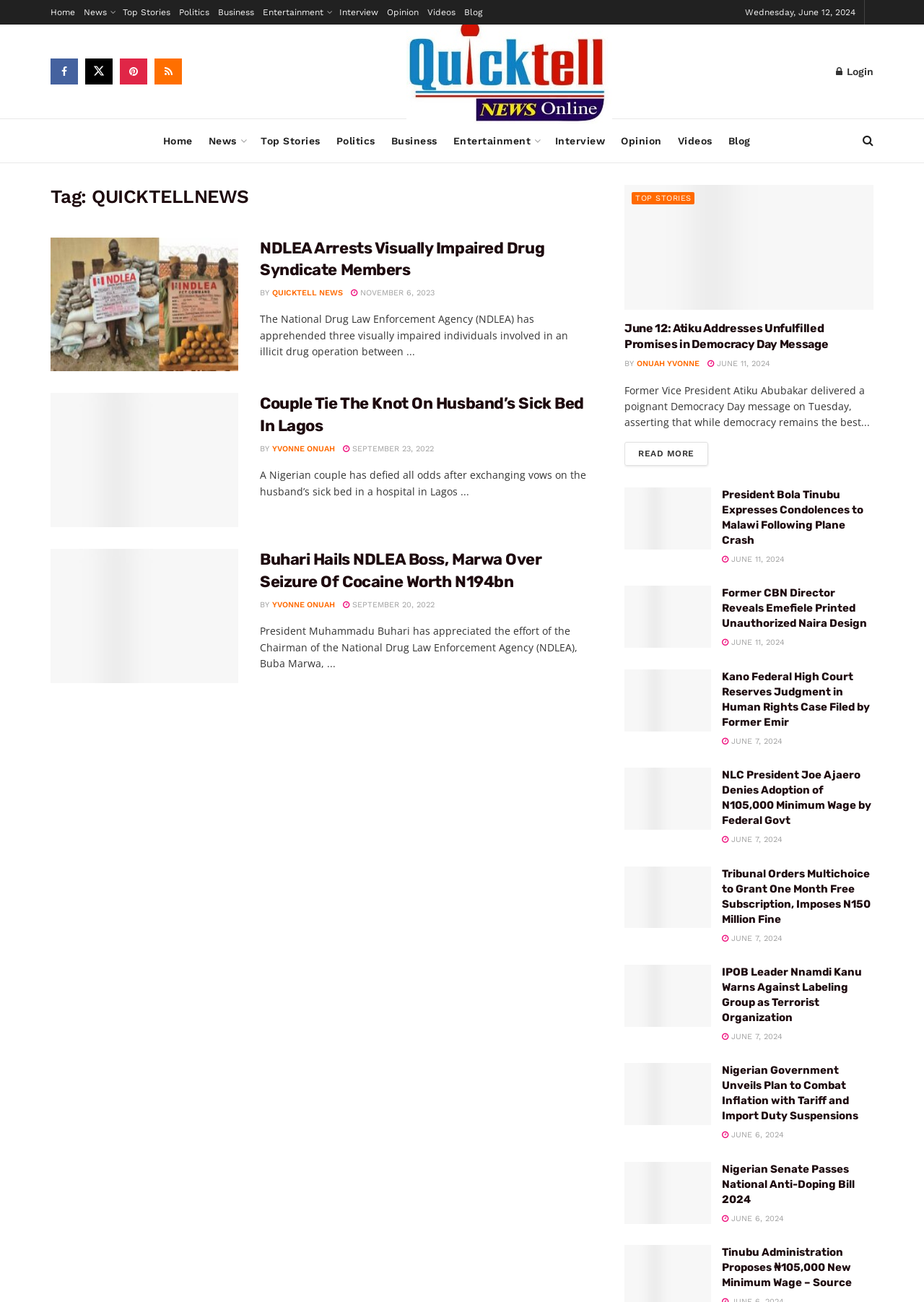Provide the bounding box coordinates of the section that needs to be clicked to accomplish the following instruction: "Read the article 'NDLEA Arrests Visually Impaired Drug Syndicate Members'."

[0.055, 0.182, 0.258, 0.285]